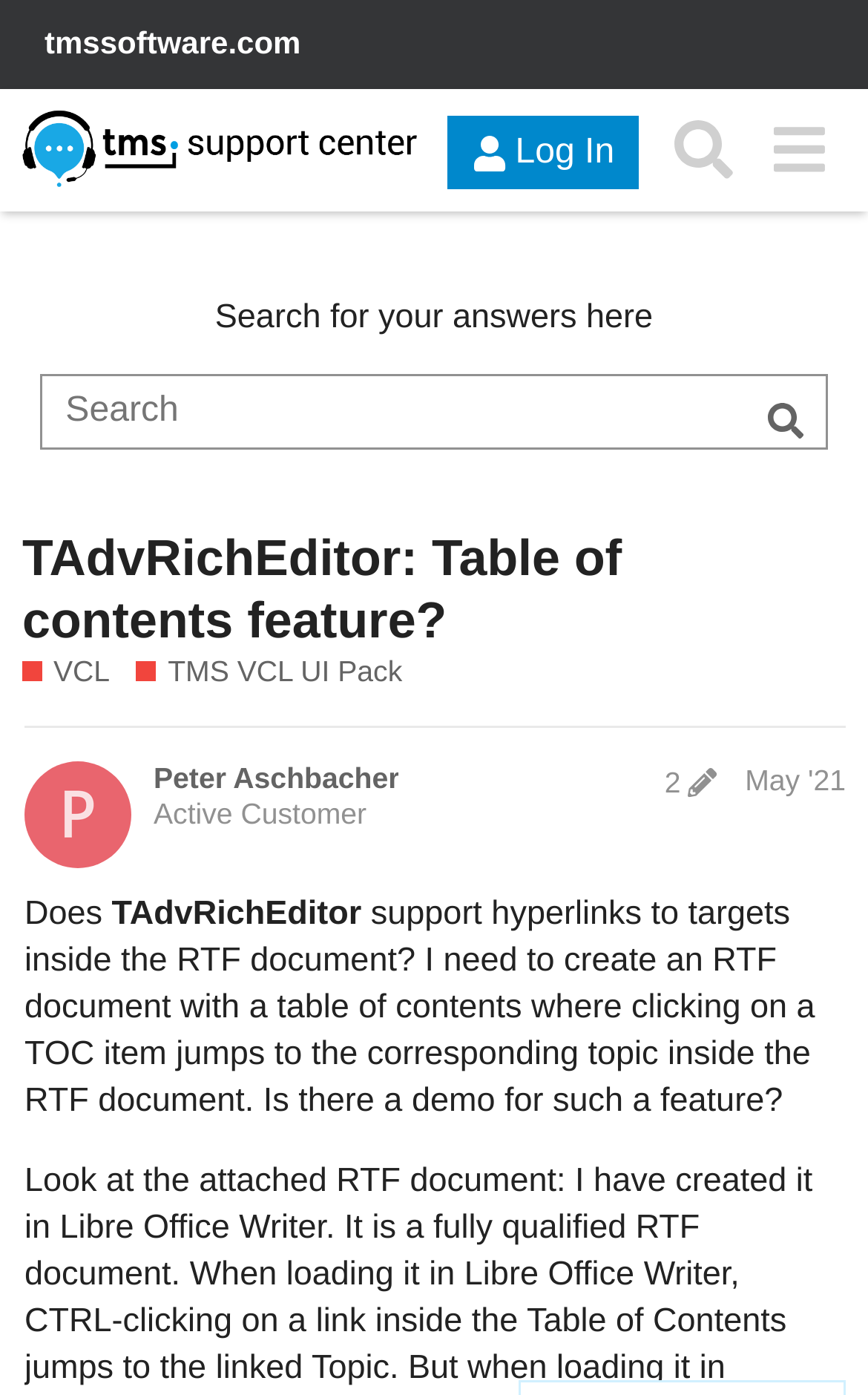Please determine the bounding box coordinates of the element to click in order to execute the following instruction: "Read About Bluetree Recruits". The coordinates should be four float numbers between 0 and 1, specified as [left, top, right, bottom].

None